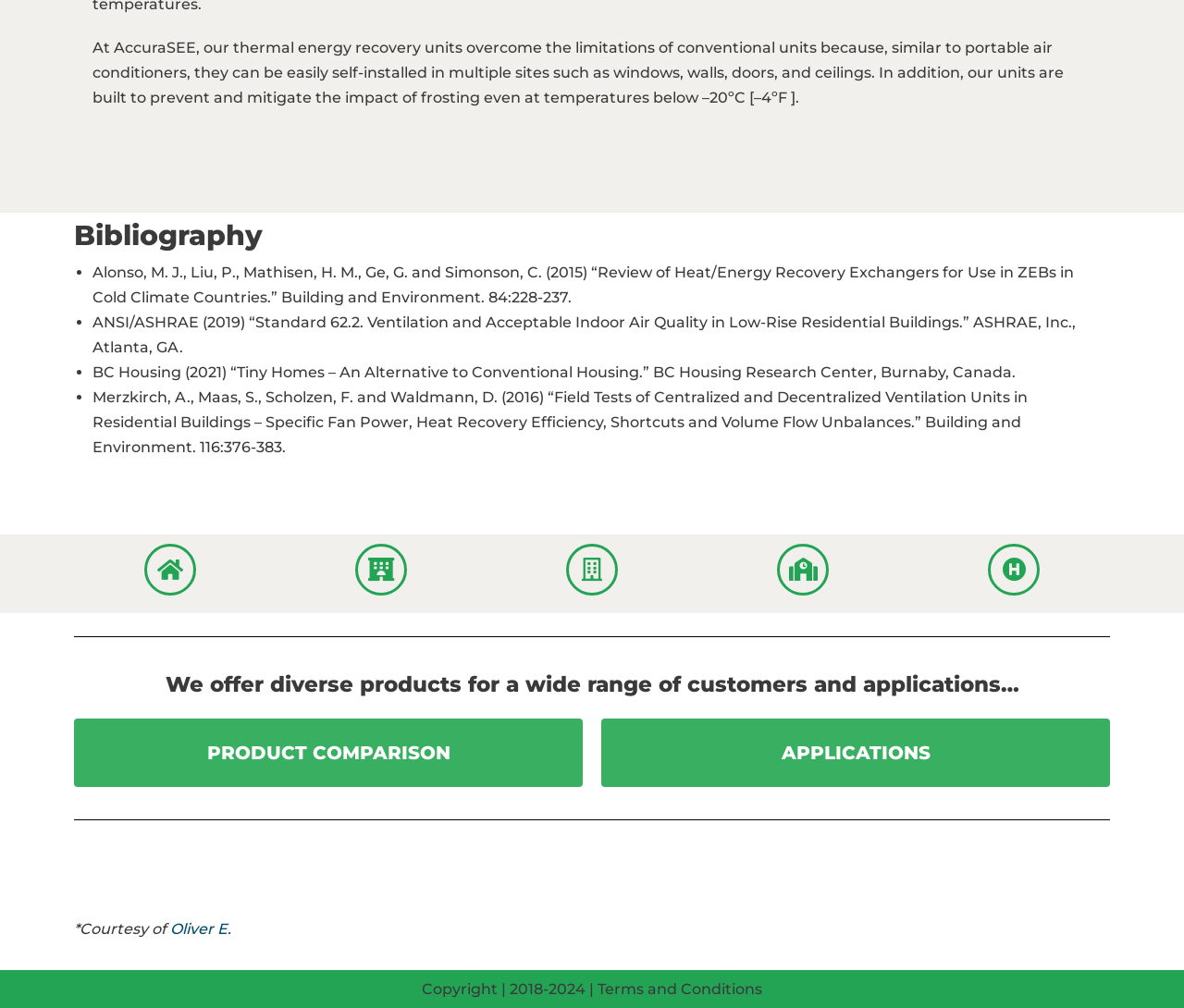From the webpage screenshot, predict the bounding box coordinates (top-left x, top-left y, bottom-right x, bottom-right y) for the UI element described here: Oliver E.

[0.144, 0.913, 0.195, 0.93]